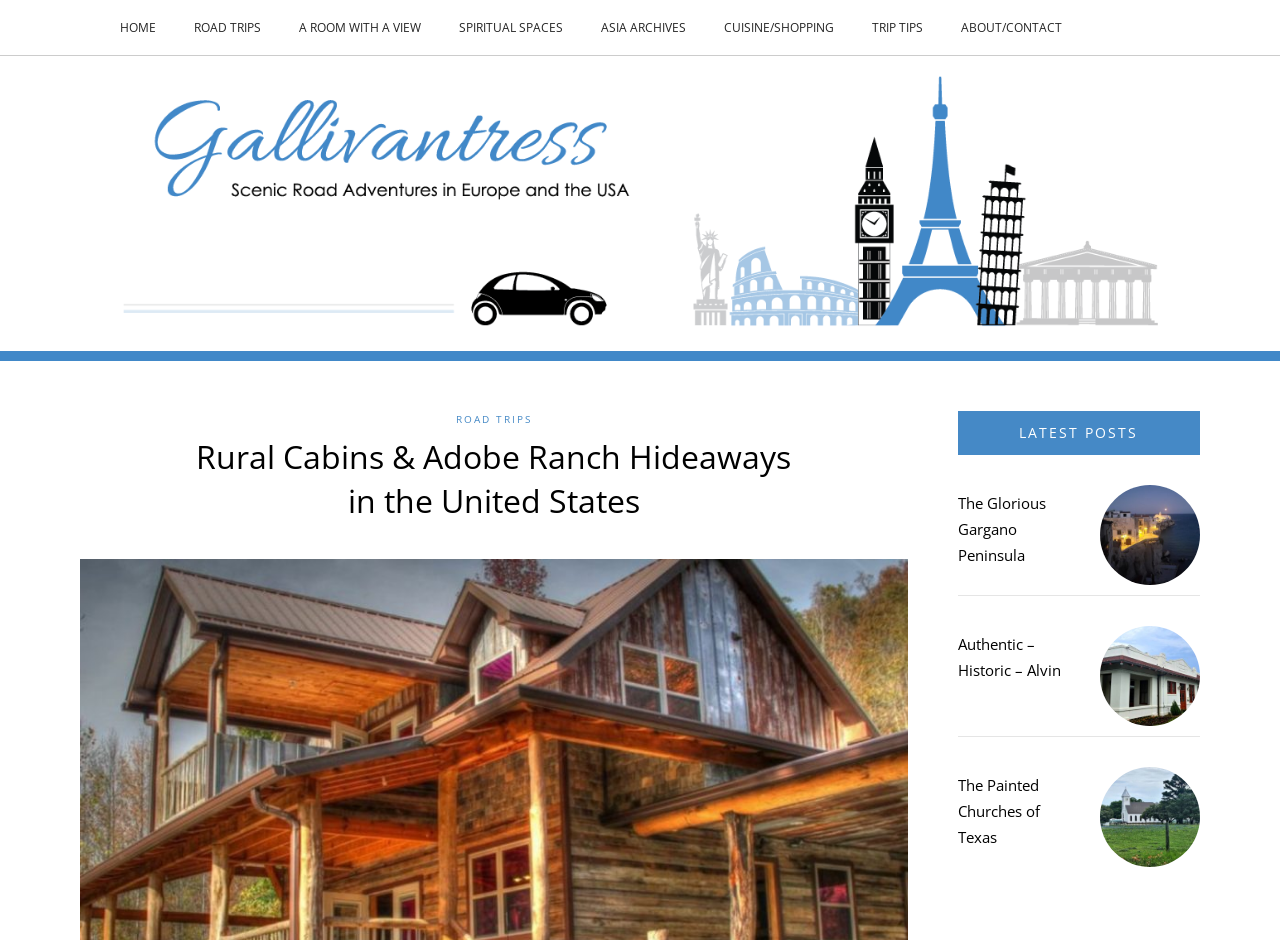Give a one-word or one-phrase response to the question:
What is the first menu item?

HOME